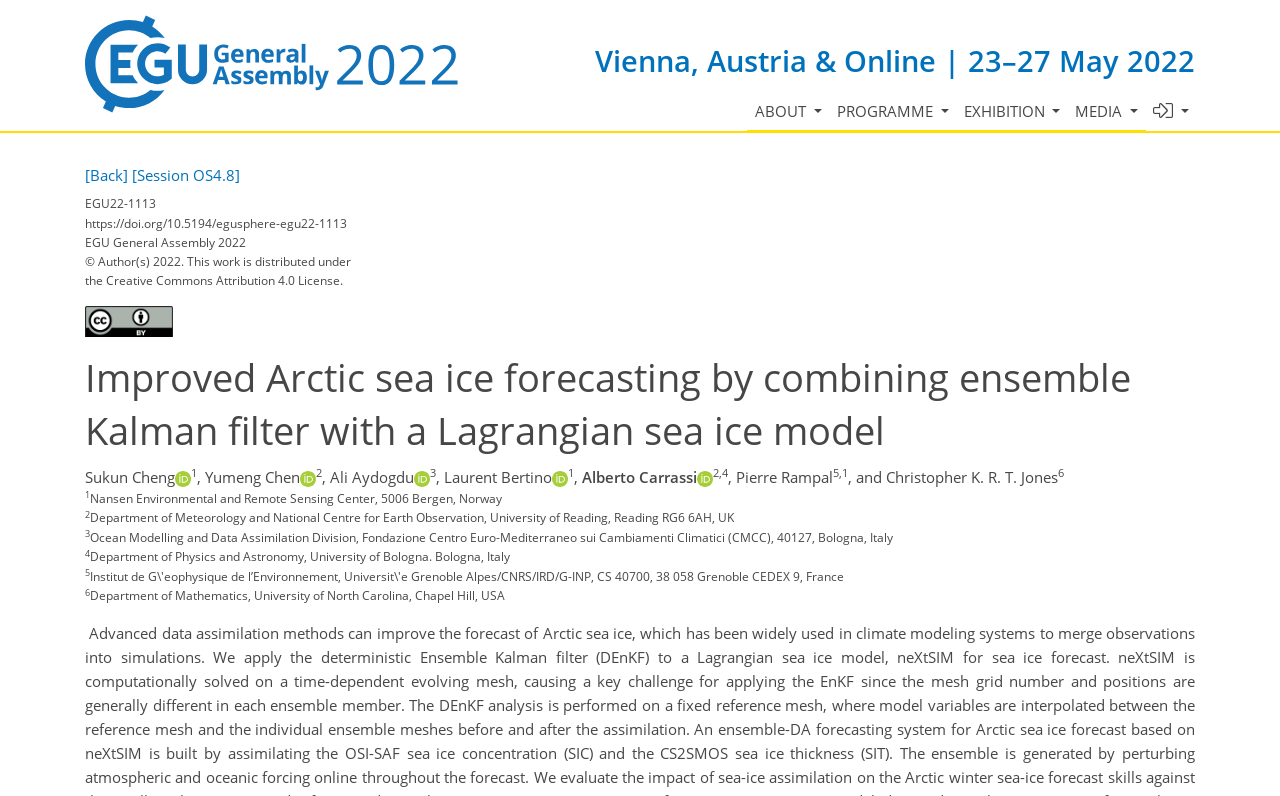Provide a short answer to the following question with just one word or phrase: What is the license under which the work is distributed?

Creative Commons Attribution 4.0 License